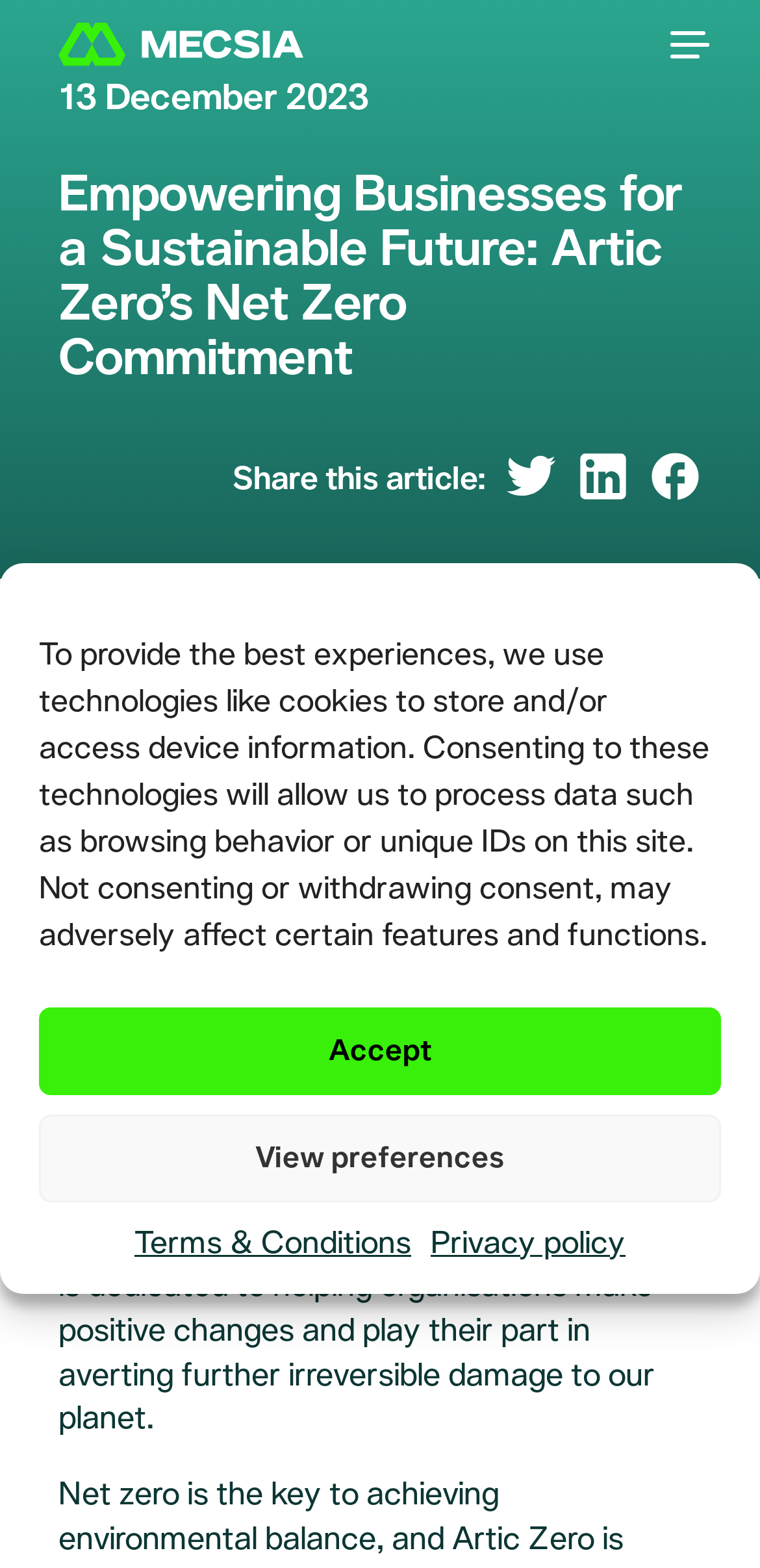Provide a single word or phrase to answer the given question: 
How many social media links are available?

3